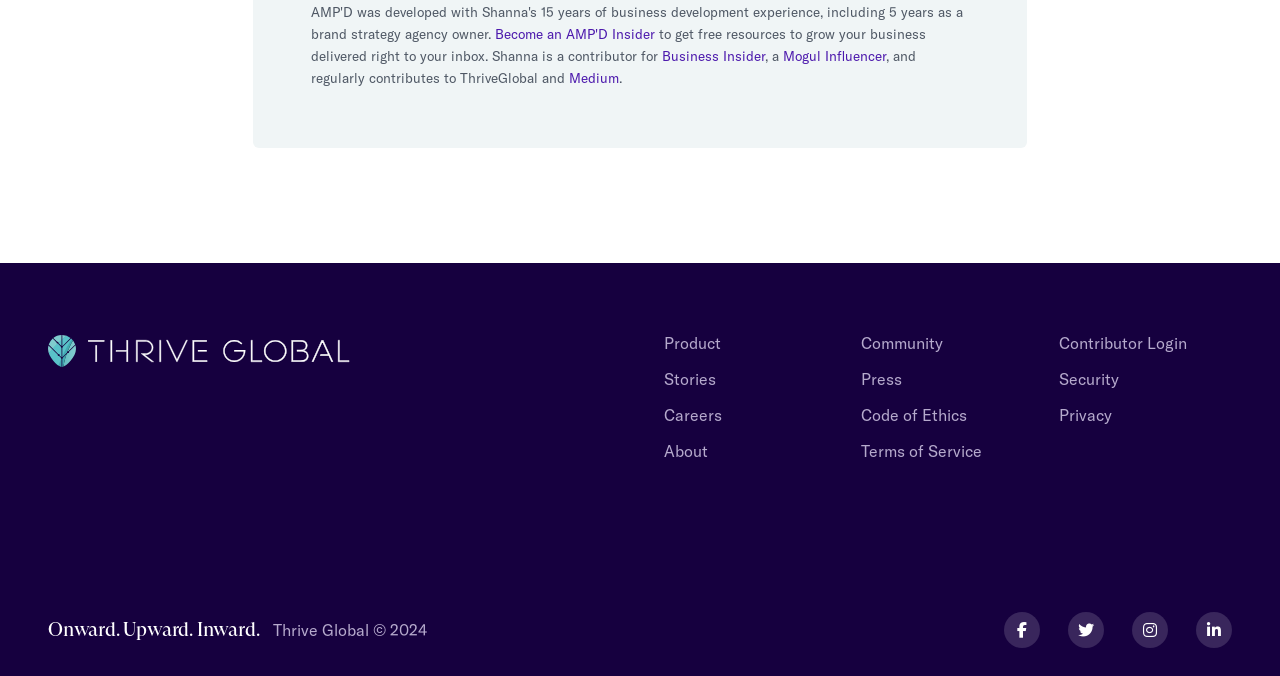What is the year of copyright for Thrive Global?
Give a detailed explanation using the information visible in the image.

I found this information by reading the StaticText element with OCR text 'Thrive Global © 2024' which mentions the year of copyright as 2024.